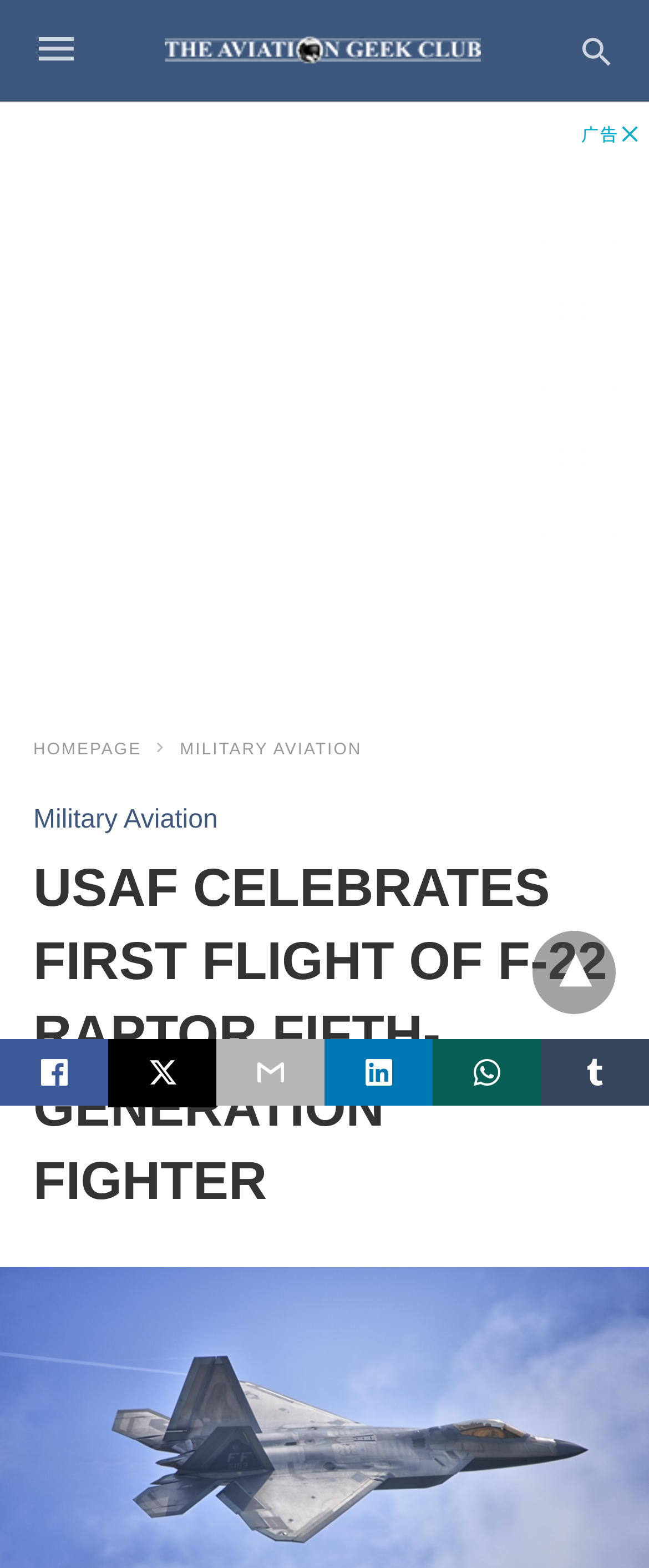How many navigation links are available in the top navigation bar?
Can you provide an in-depth and detailed response to the question?

There are two navigation links available in the top navigation bar, which are 'HOMEPAGE' and 'MILITARY AVIATION'. These links can be used to navigate to different sections of the website.